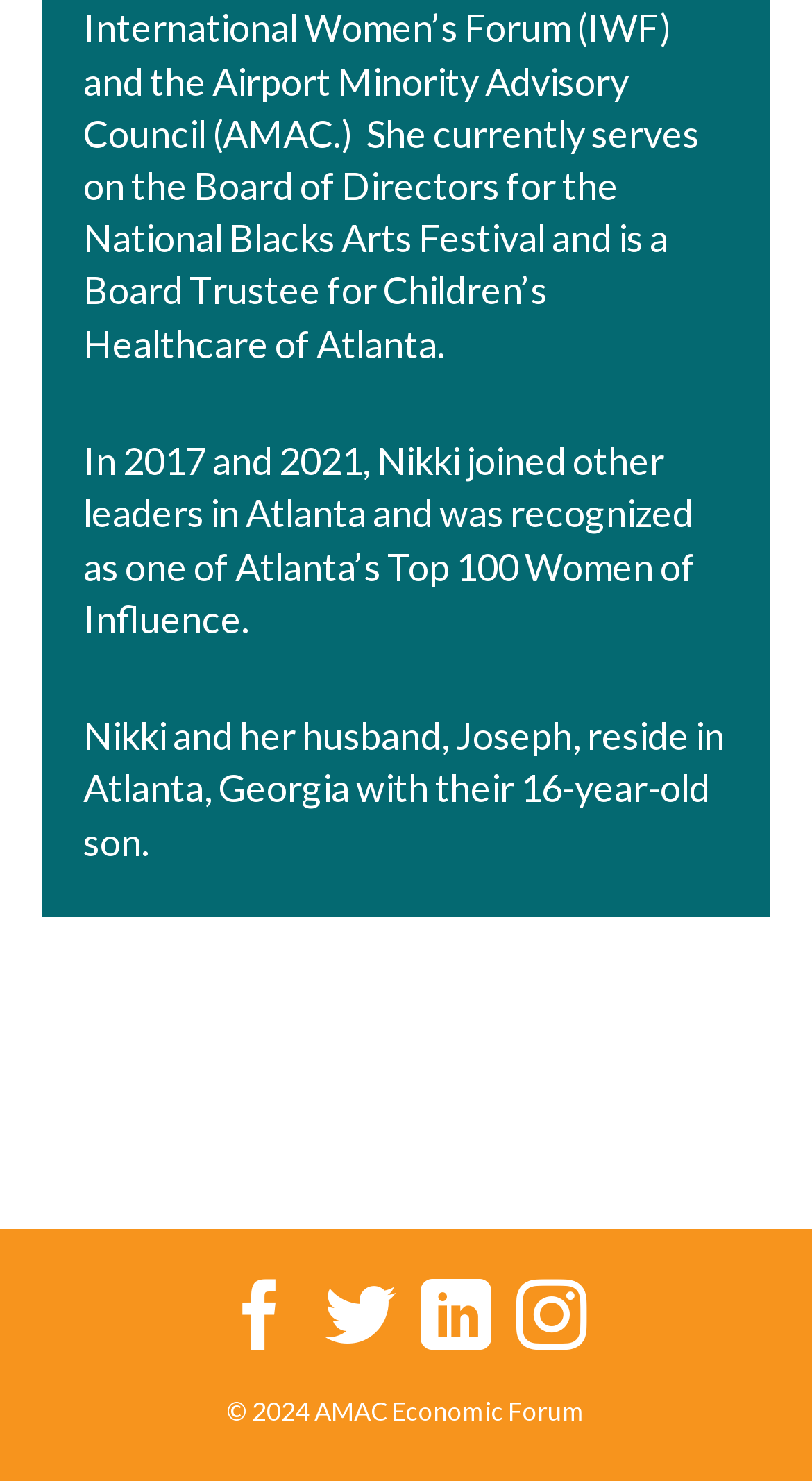Please provide a brief answer to the question using only one word or phrase: 
What is Nikki's recognition in Atlanta?

Top 100 Women of Influence